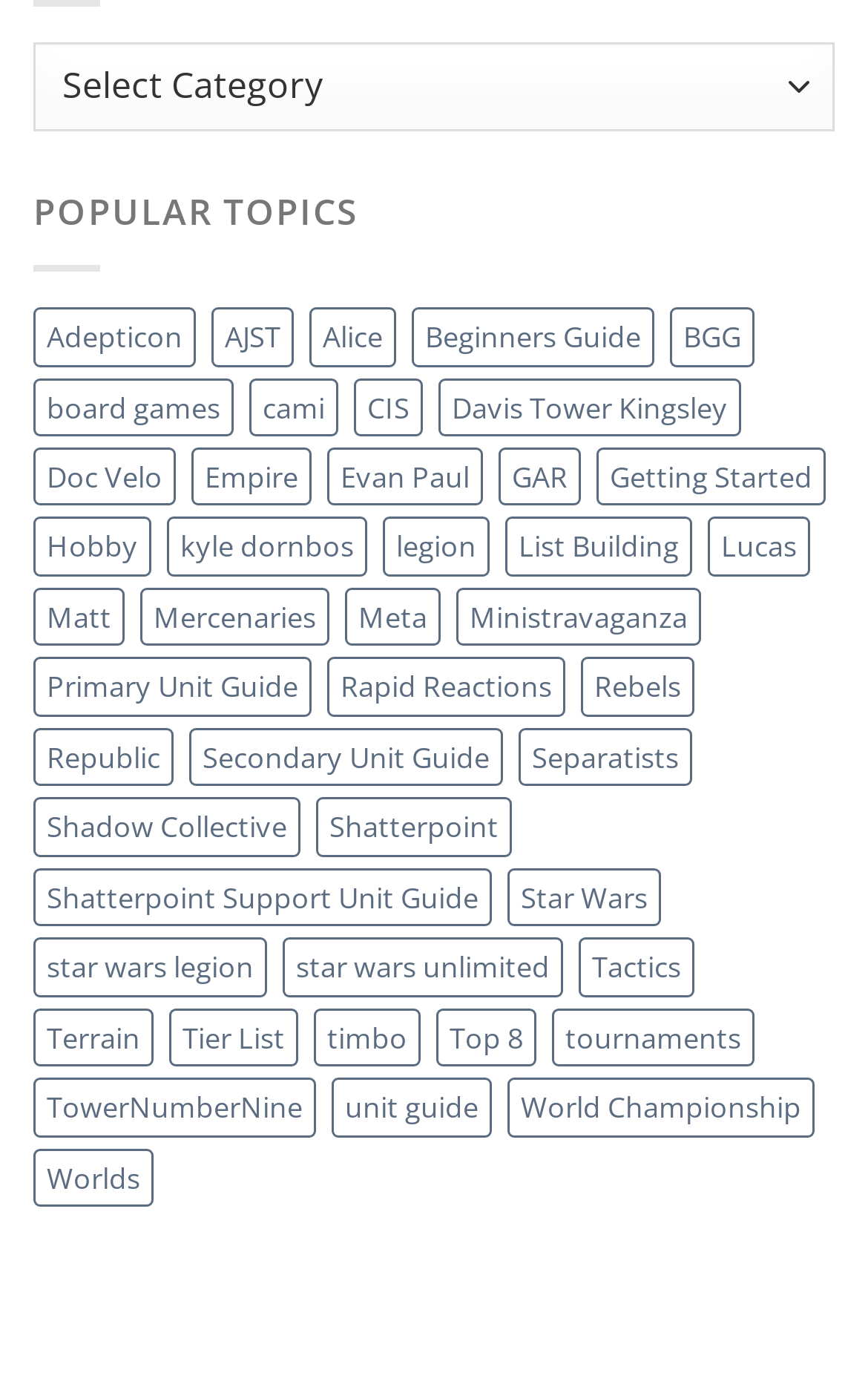Please specify the bounding box coordinates in the format (top-left x, top-left y, bottom-right x, bottom-right y), with all values as floating point numbers between 0 and 1. Identify the bounding box of the UI element described by: star wars unlimited

[0.326, 0.675, 0.649, 0.717]